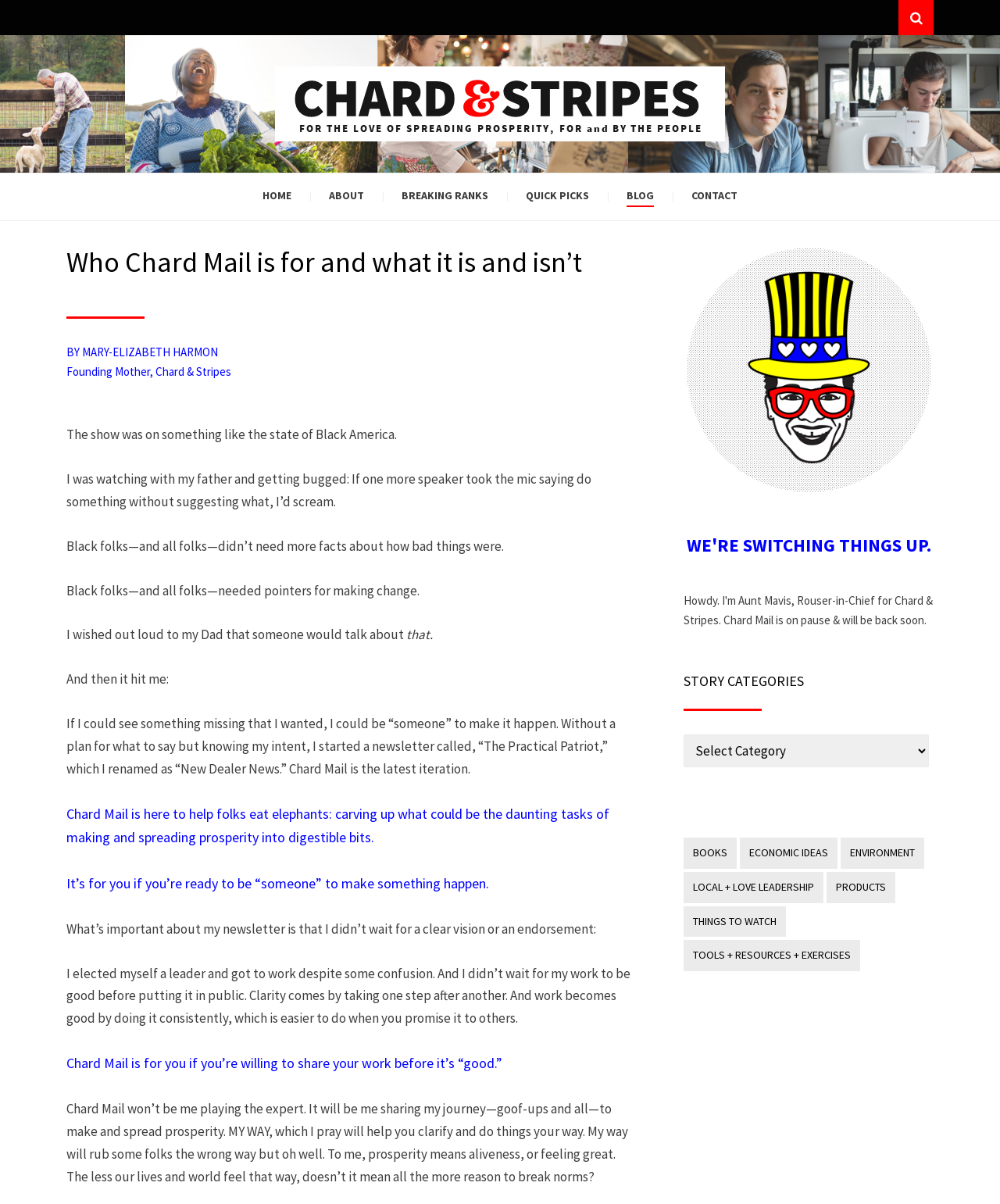Generate the main heading text from the webpage.

Who Chard Mail is for and what it is and isn’t